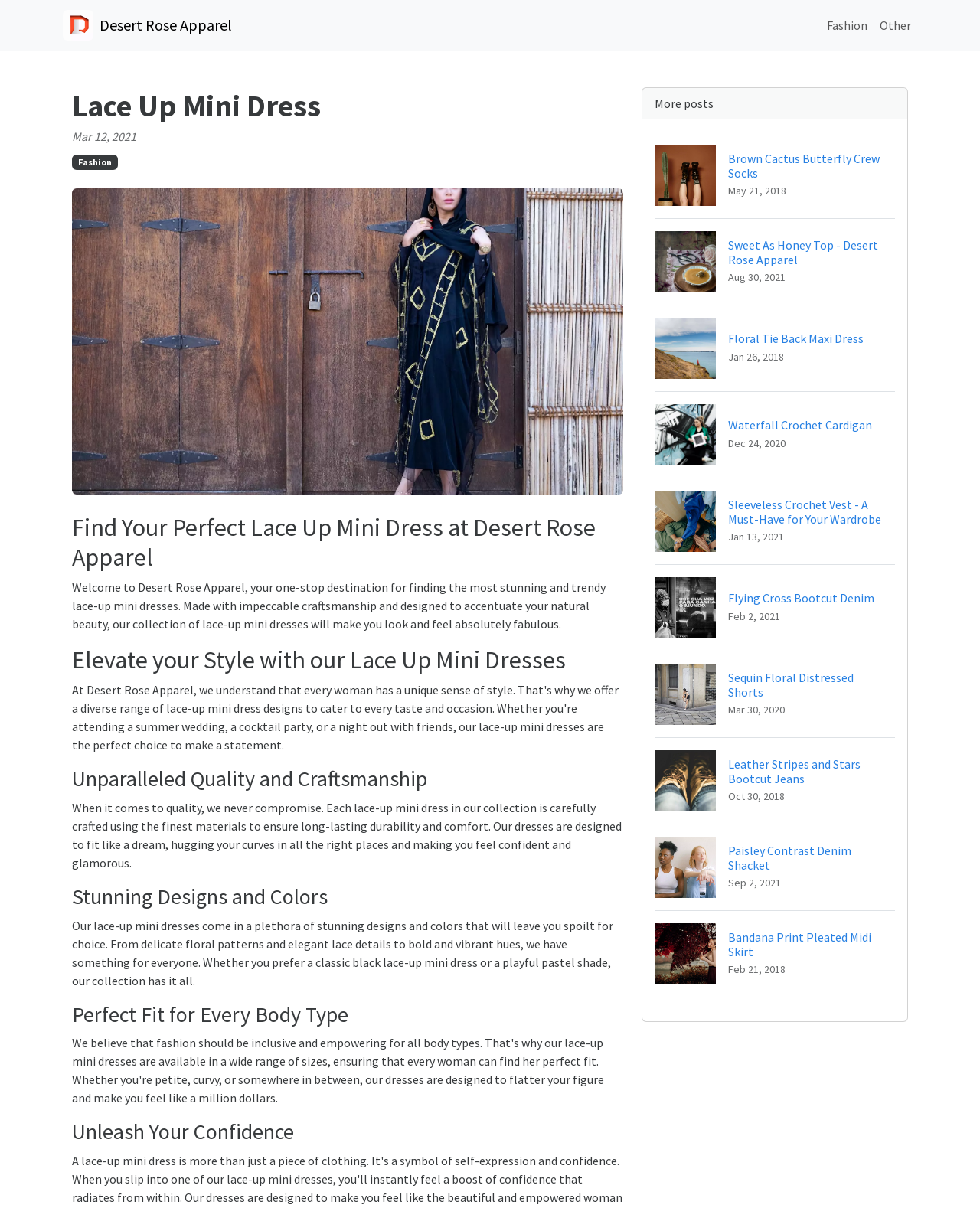What type of dresses are featured on this webpage?
Look at the screenshot and respond with a single word or phrase.

Lace Up Mini Dresses